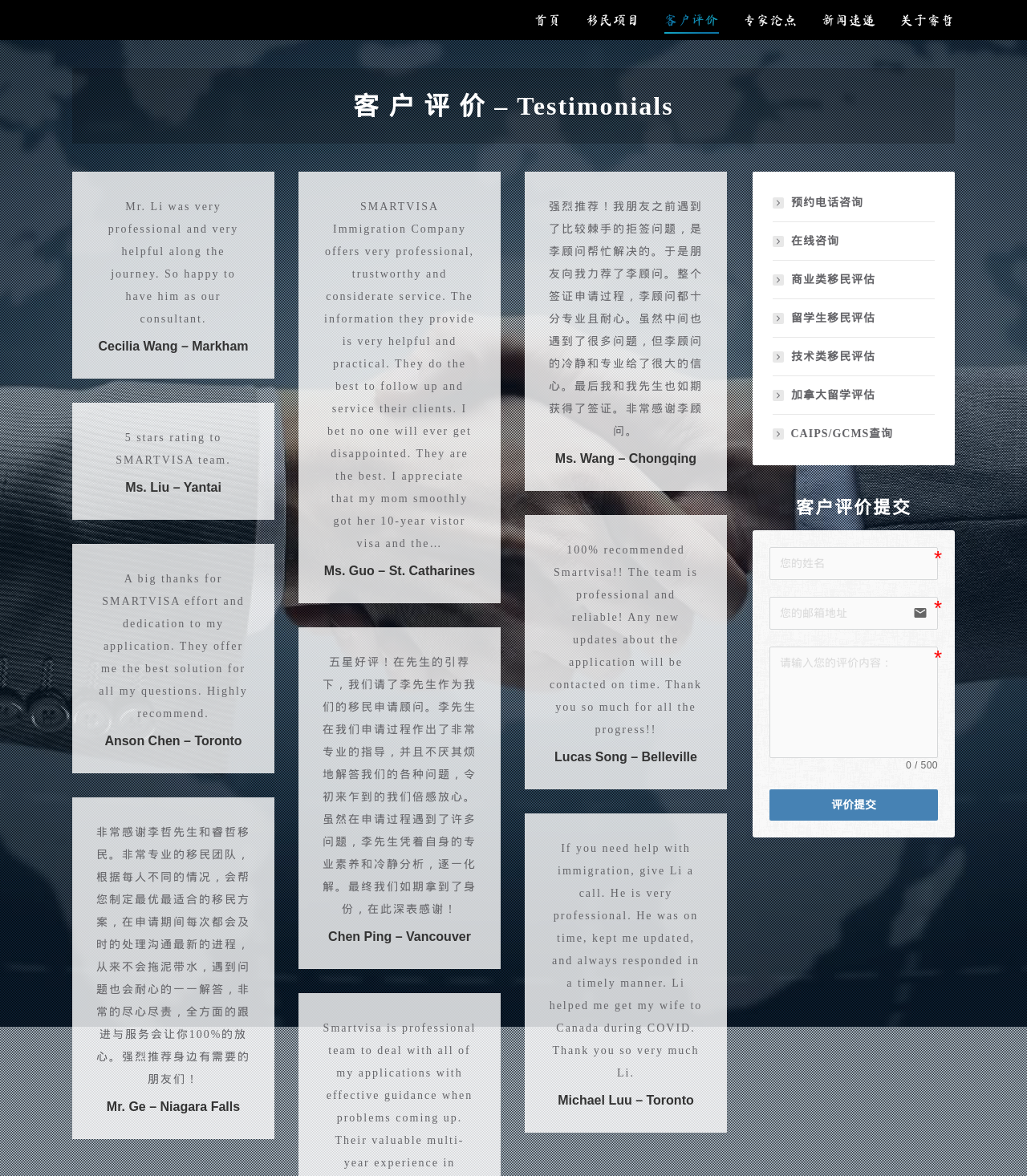Respond to the question below with a concise word or phrase:
How many types of immigration assessments are offered?

5